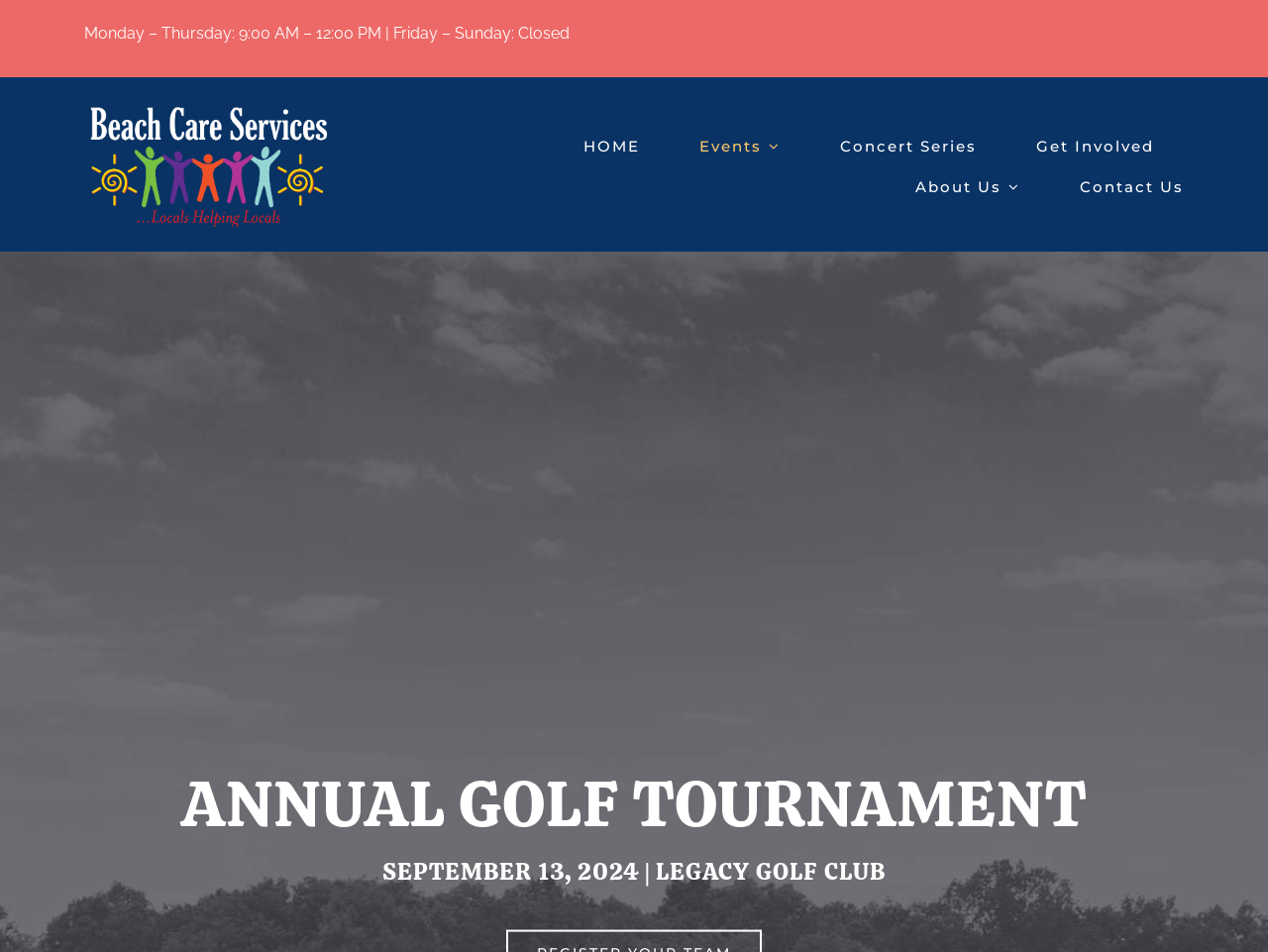Please give a succinct answer to the question in one word or phrase:
What is the name of the golf club where the tournament will be held?

Legacy Golf Club